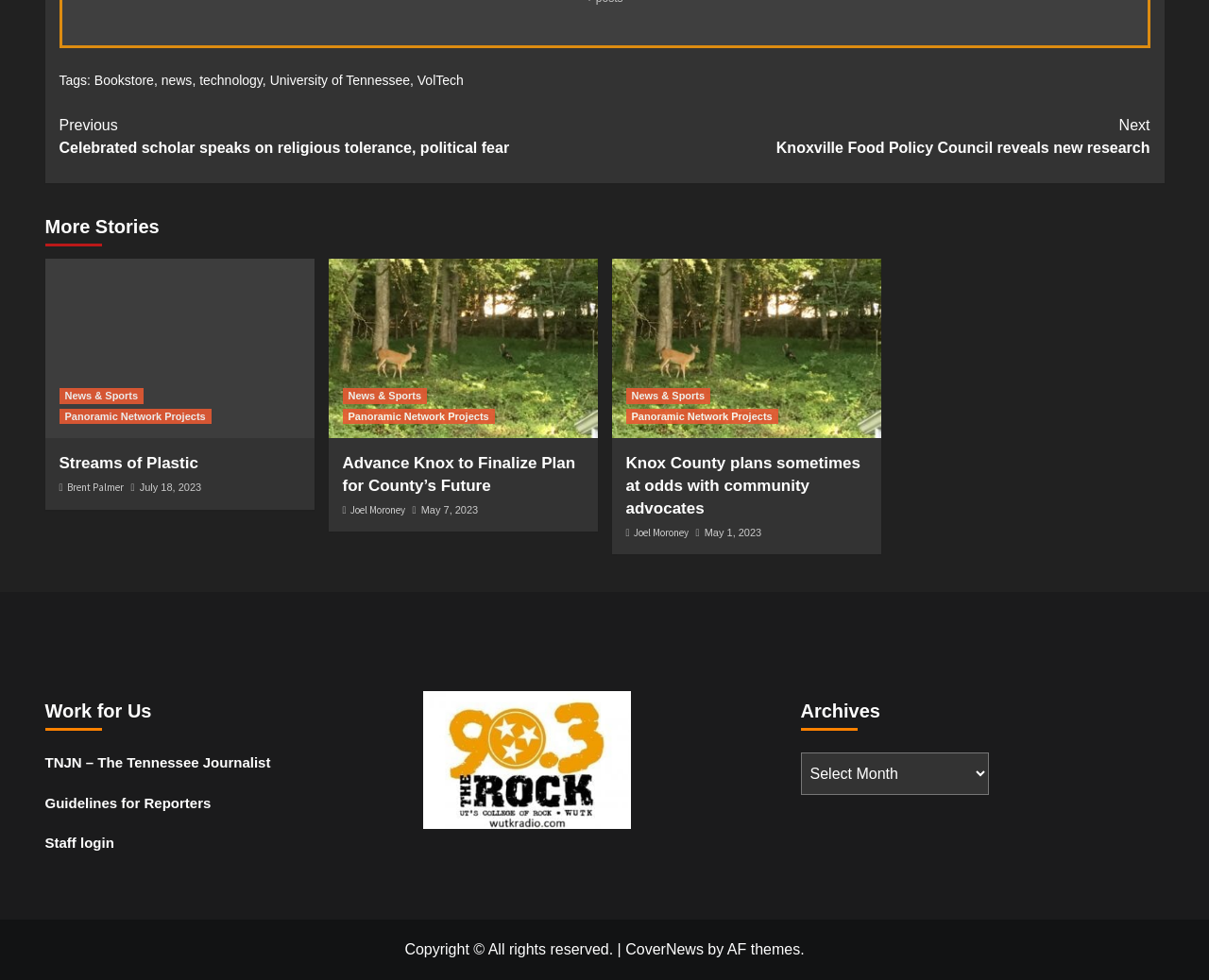Indicate the bounding box coordinates of the element that needs to be clicked to satisfy the following instruction: "Select an option from the 'Archives' dropdown". The coordinates should be four float numbers between 0 and 1, i.e., [left, top, right, bottom].

[0.662, 0.768, 0.818, 0.811]